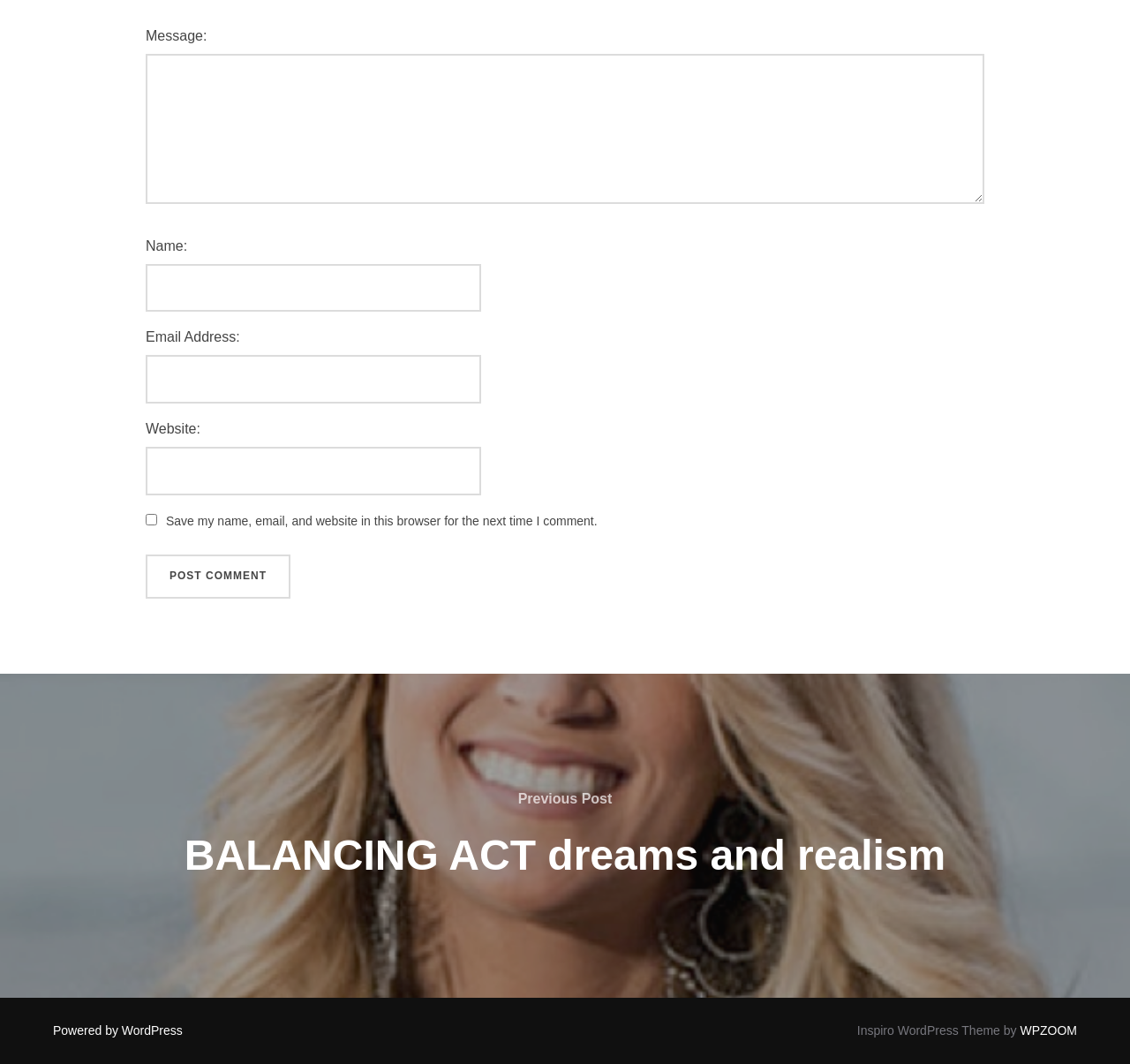What is the link 'Previous Post BALANCING ACT dreams and realism' for?
Please provide a detailed and comprehensive answer to the question.

The link 'Previous Post BALANCING ACT dreams and realism' suggests that it leads to the previous post or article on the website, allowing users to navigate to previous content.